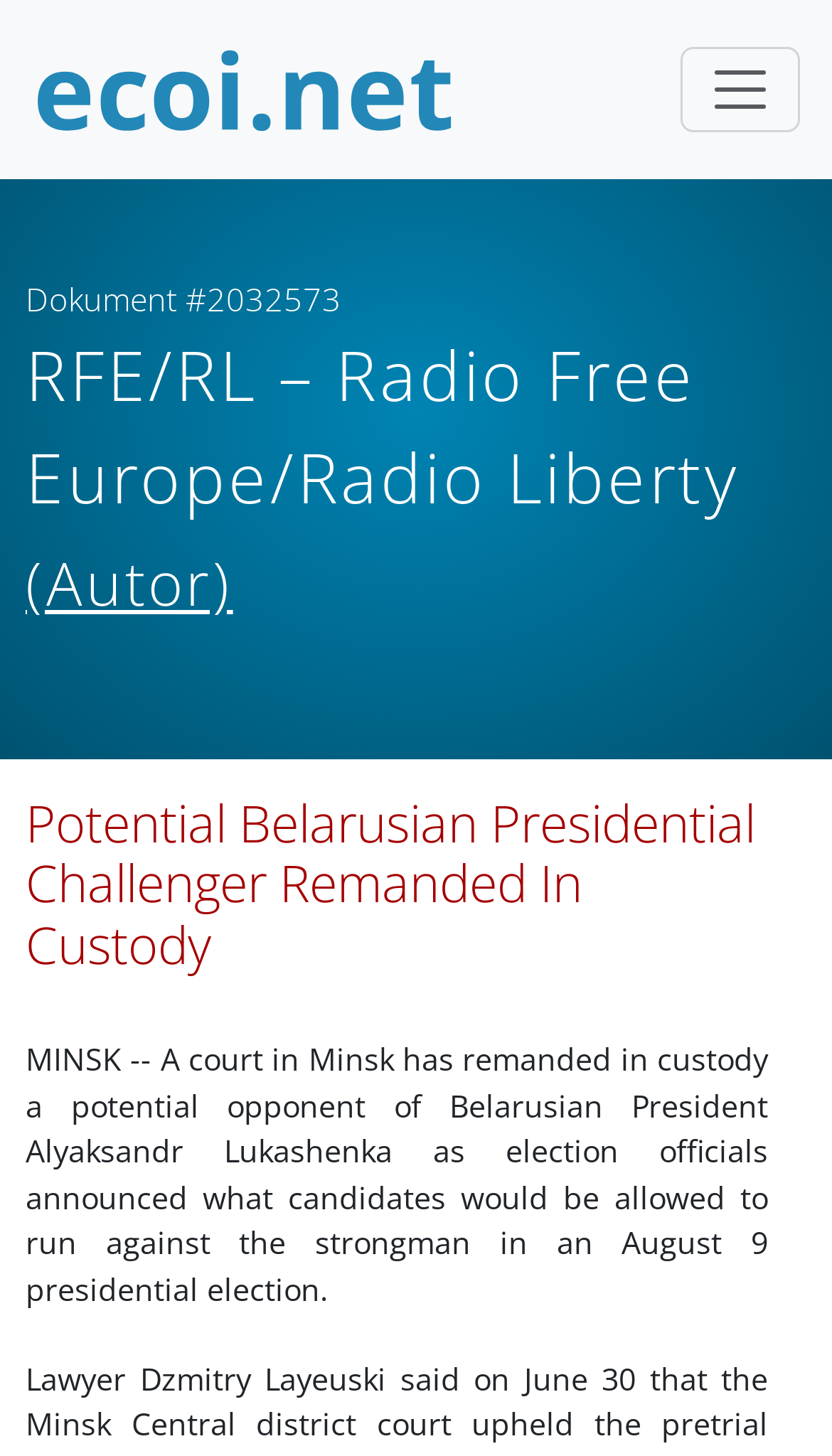What is the name of the potential presidential challenger?
From the screenshot, provide a brief answer in one word or phrase.

Not mentioned